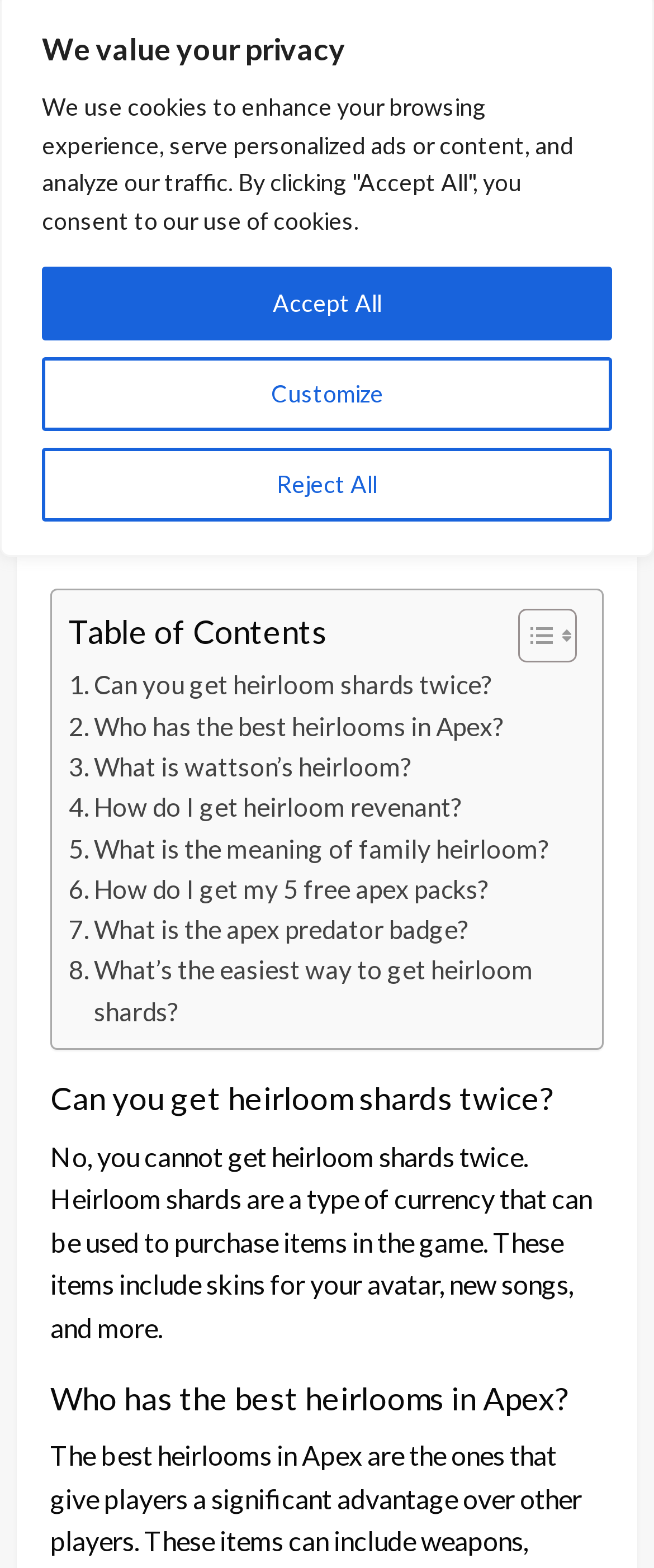Identify the bounding box for the described UI element. Provide the coordinates in (top-left x, top-left y, bottom-right x, bottom-right y) format with values ranging from 0 to 1: Lewis Ross

[0.151, 0.058, 0.338, 0.075]